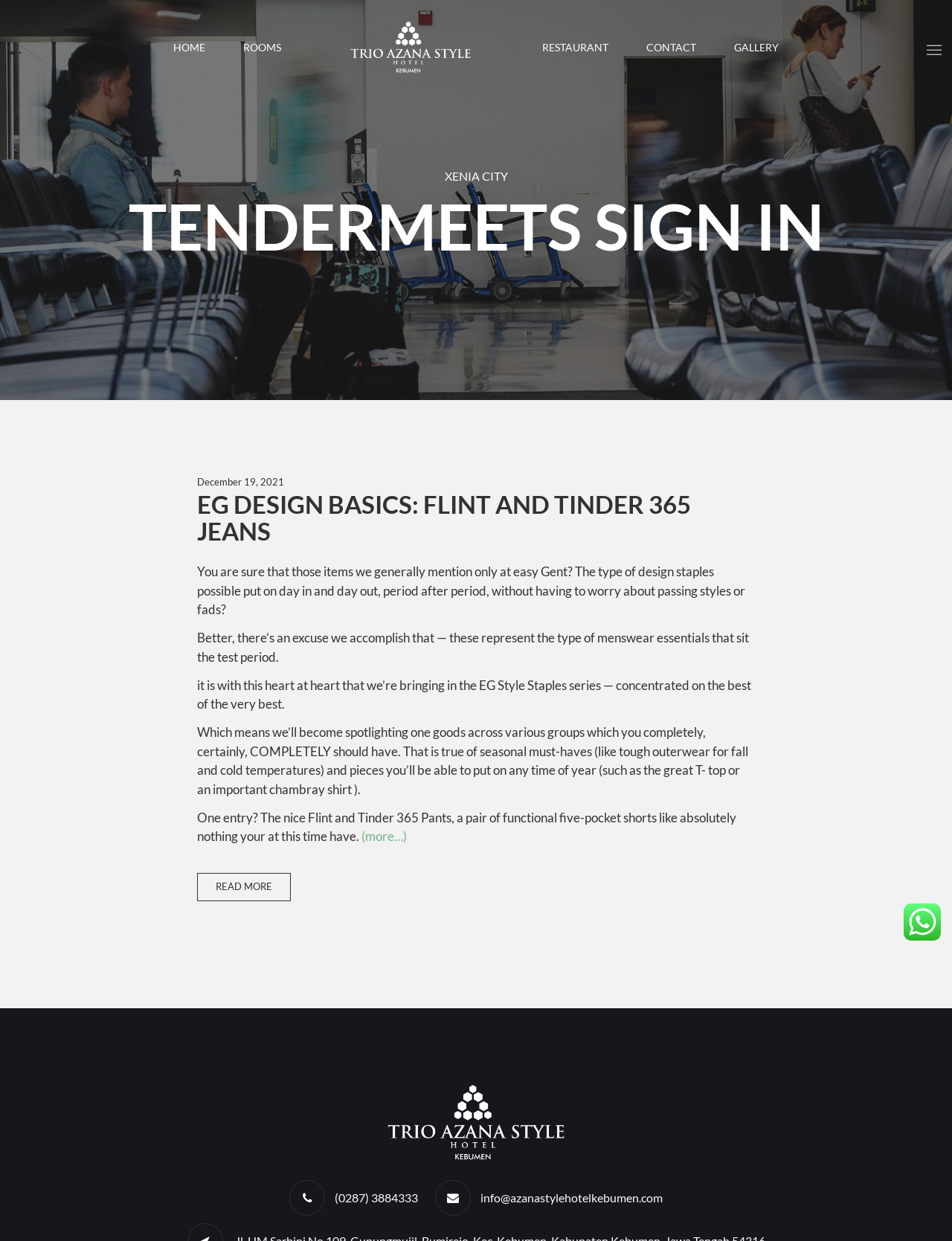Answer the question below with a single word or a brief phrase: 
What is the contact phone number of the hotel?

(0287) 3884333